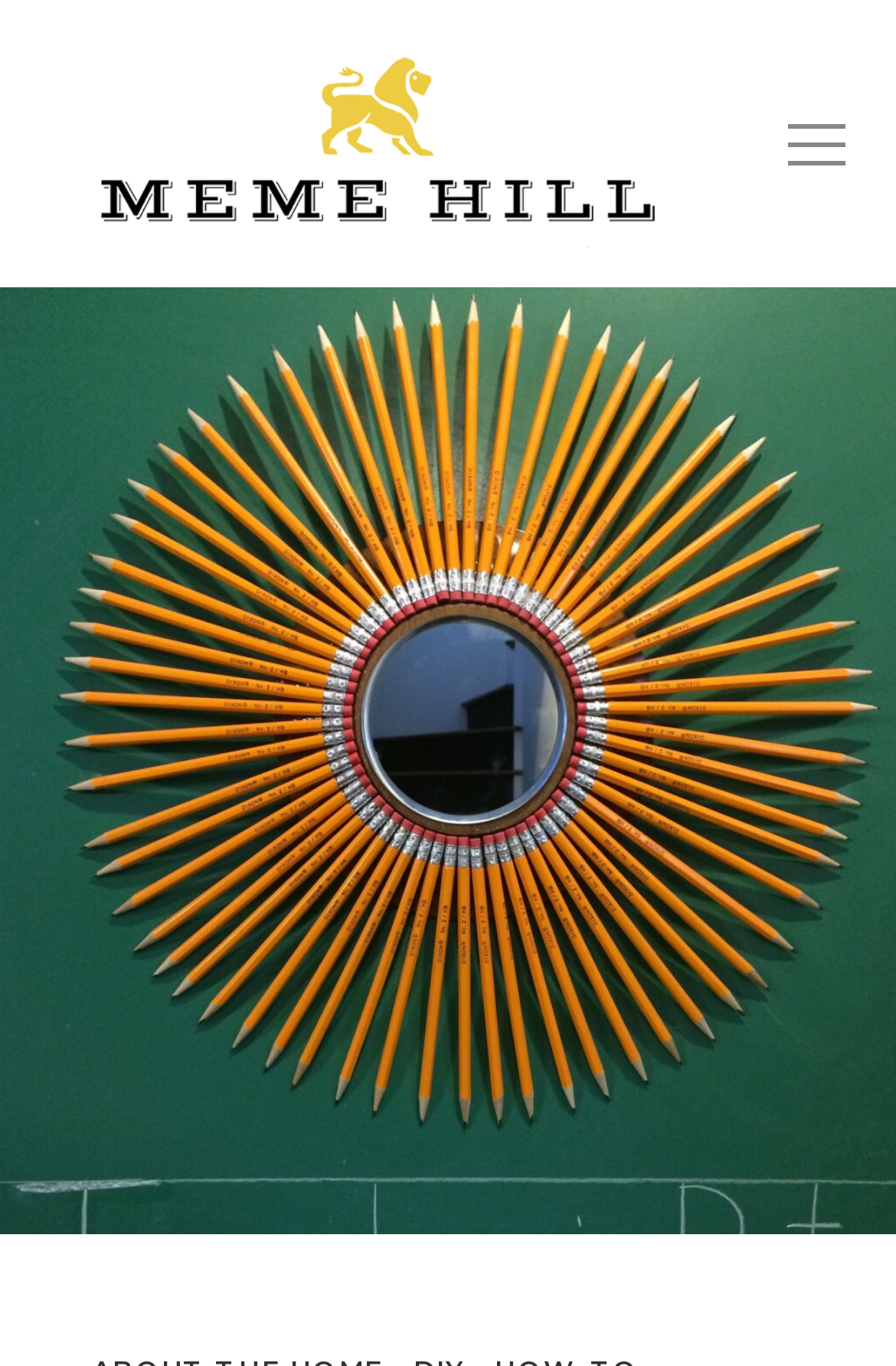Predict the bounding box of the UI element based on the description: "Confessions of a SERIAL DECORATOR". The coordinates should be four float numbers between 0 and 1, formatted as [left, top, right, bottom].

[0.0, 0.368, 0.989, 0.449]